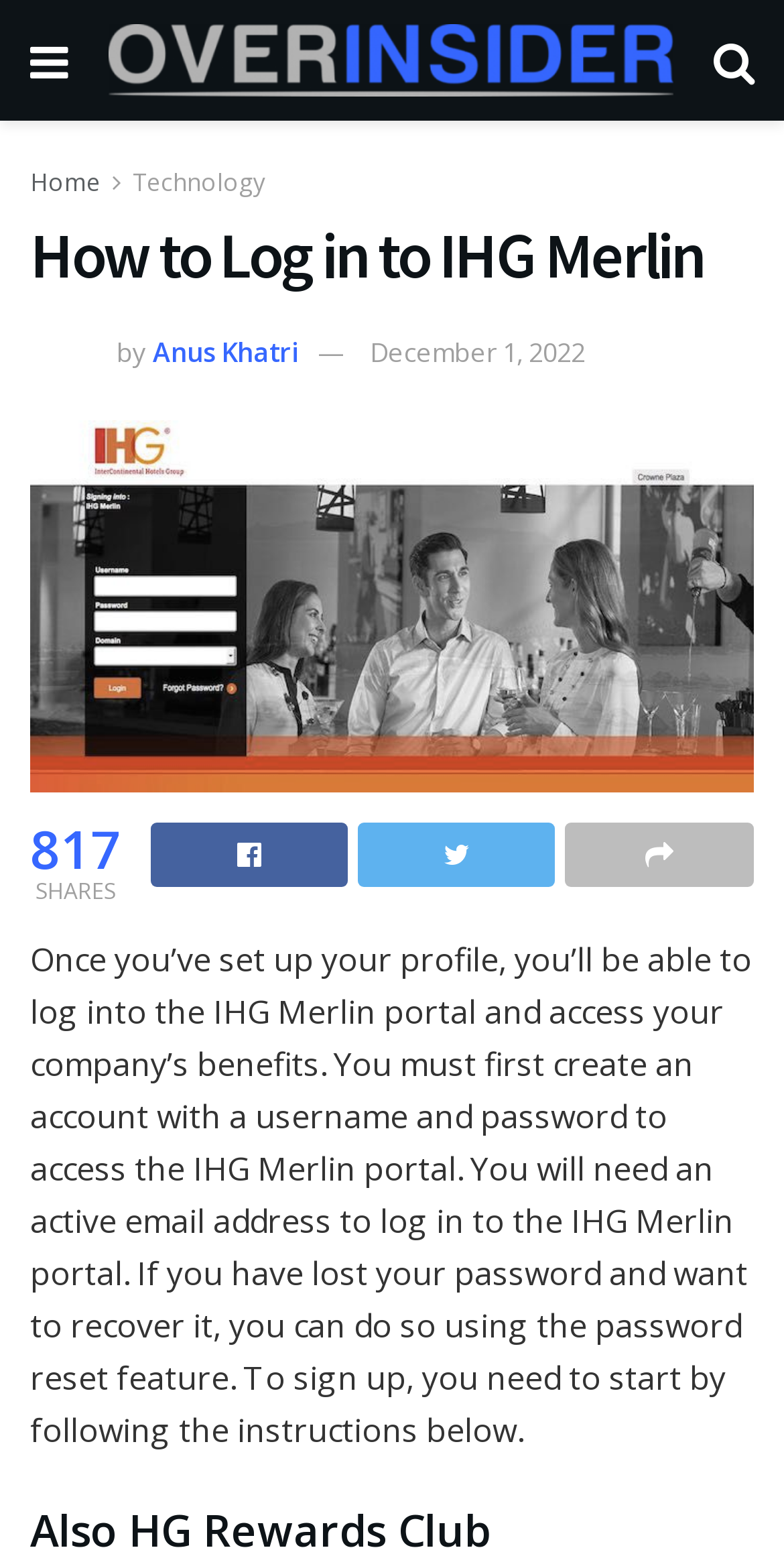Identify the bounding box of the HTML element described here: "EN". Provide the coordinates as four float numbers between 0 and 1: [left, top, right, bottom].

None